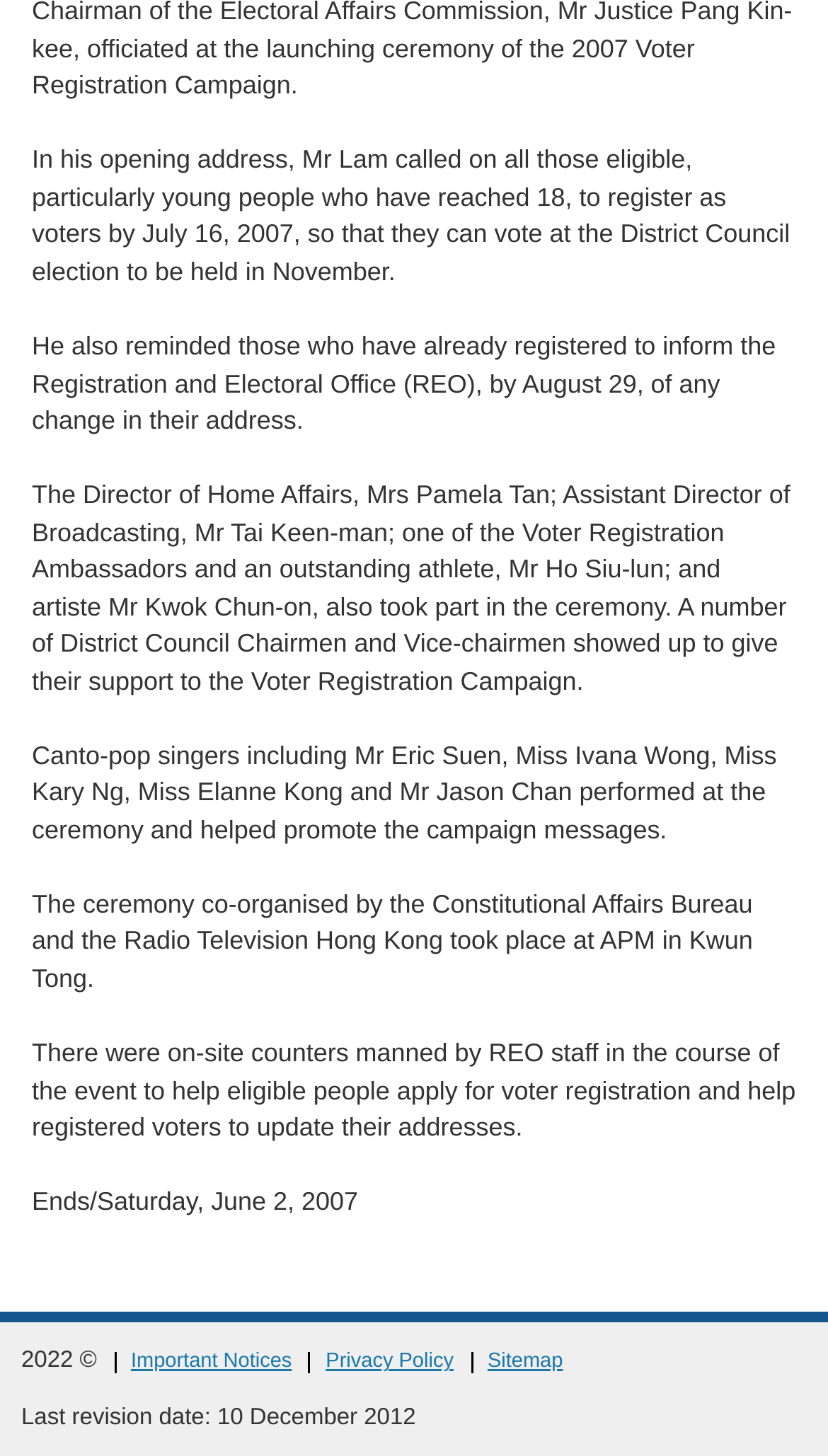Bounding box coordinates should be provided in the format (top-left x, top-left y, bottom-right x, bottom-right y) with all values between 0 and 1. Identify the bounding box for this UI element: Important Notices

[0.158, 0.925, 0.352, 0.948]